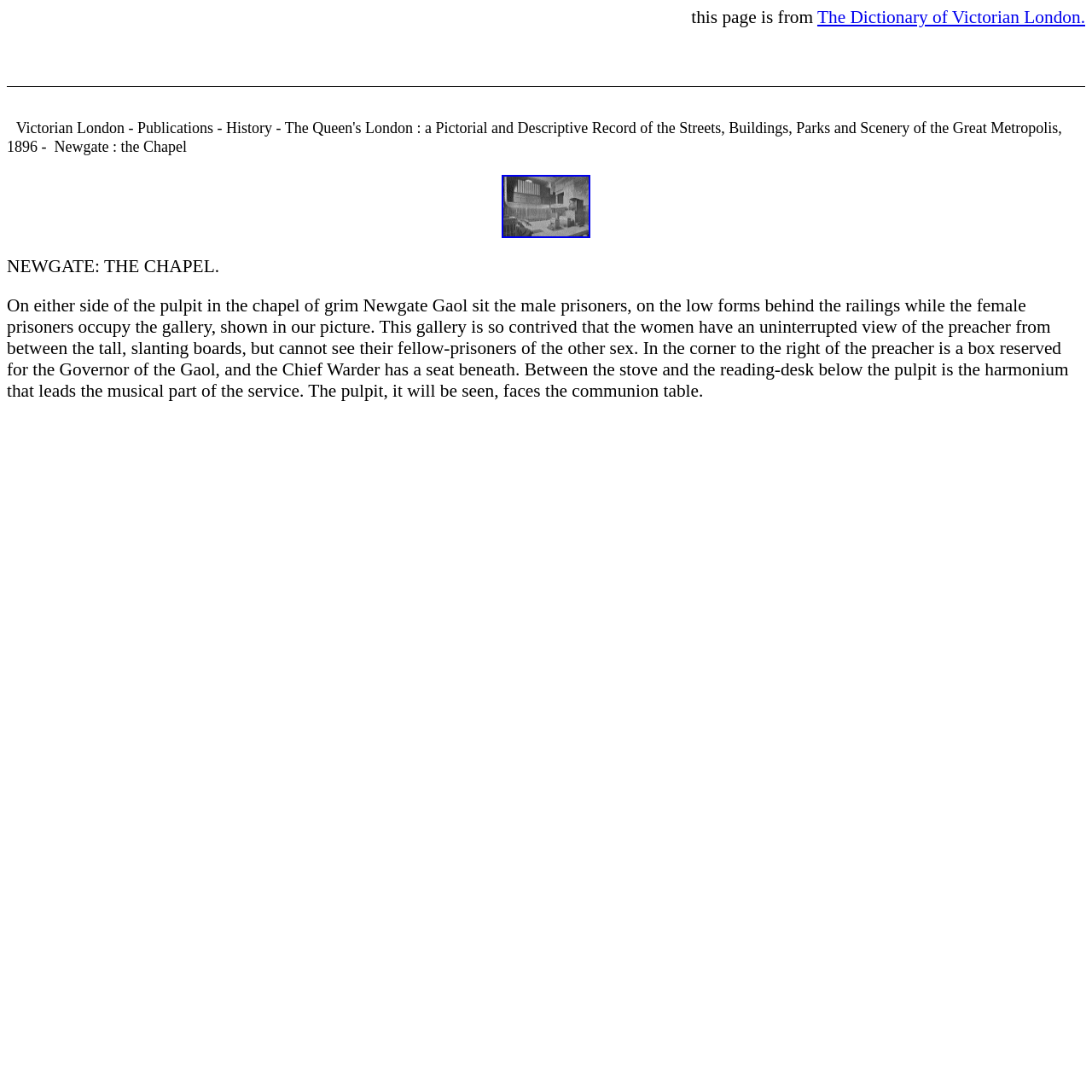Given the description The Dictionary of Victorian London., predict the bounding box coordinates of the UI element. Ensure the coordinates are in the format (top-left x, top-left y, bottom-right x, bottom-right y) and all values are between 0 and 1.

[0.748, 0.006, 0.994, 0.025]